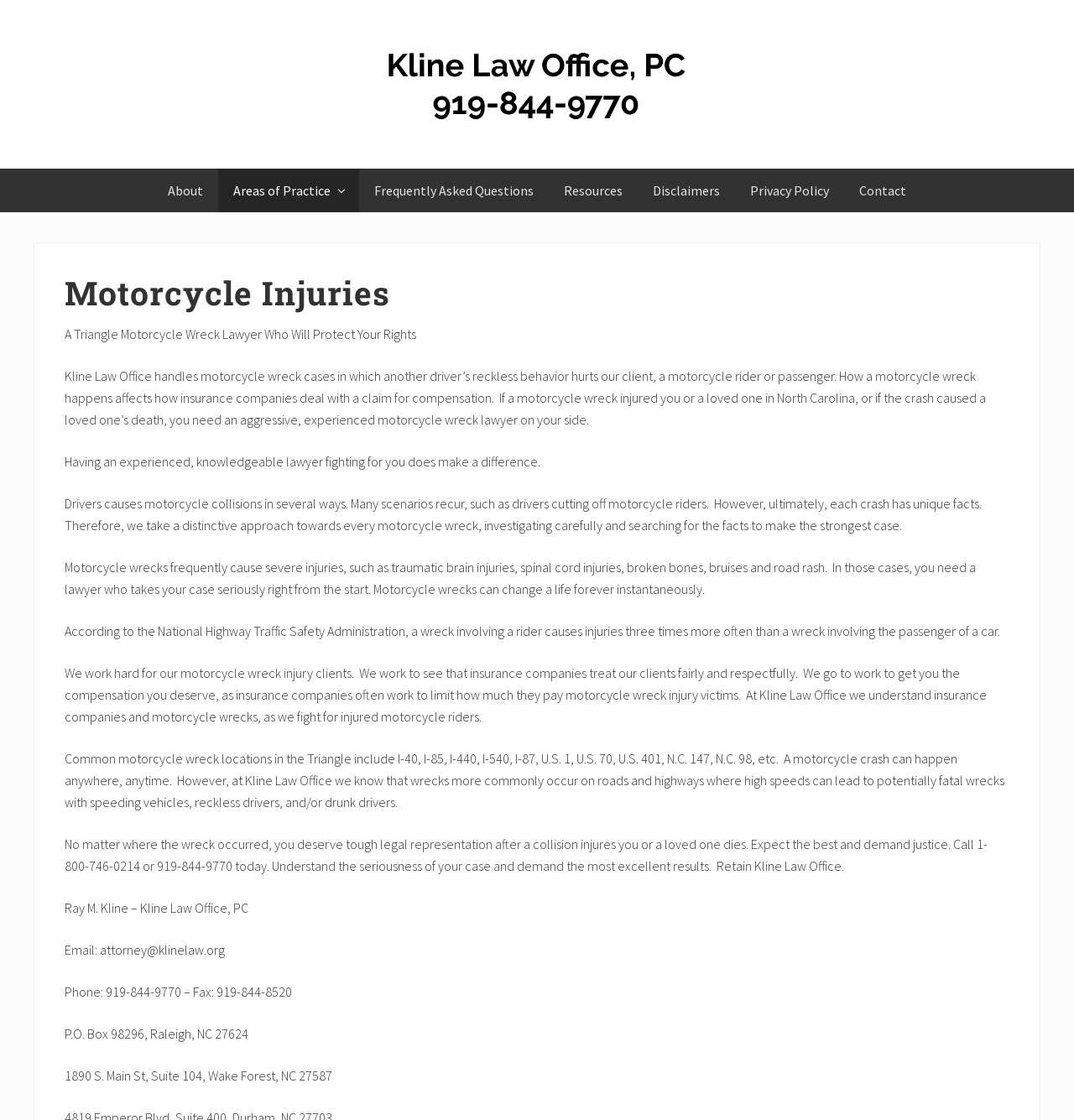Describe every aspect of the webpage in a detailed manner.

The webpage is about motorcycle injuries and is presented by Kline Law Office, PC. At the top, there are two links to skip to primary navigation and main content. Below that, there is a link to the law office's name, accompanied by an image of the same. To the left of this, there is a navigation menu with links to various sections of the website, including "About", "Areas of Practice", "Frequently Asked Questions", "Resources", "Disclaimers", "Privacy Policy", and "Contact".

The main content of the page is divided into several sections. The first section has a heading "Motorcycle Injuries" and a subheading that describes the law office's expertise in handling motorcycle wreck cases. Below this, there is a block of text that explains how the law office approaches motorcycle wreck cases and the importance of having an experienced lawyer.

The next section describes the common causes of motorcycle collisions, including drivers cutting off motorcycle riders. This is followed by a section that highlights the severity of injuries that can result from motorcycle wrecks, including traumatic brain injuries and spinal cord injuries.

The page also cites a statistic from the National Highway Traffic Safety Administration about the frequency of injuries in motorcycle wrecks. There is a section that describes the law office's approach to working with clients who have been injured in motorcycle wrecks, including fighting for fair compensation from insurance companies.

The final sections of the page provide information about common locations of motorcycle wrecks in the Triangle area, the importance of seeking legal representation after a collision, and contact information for the law office, including phone numbers, email, and physical addresses.